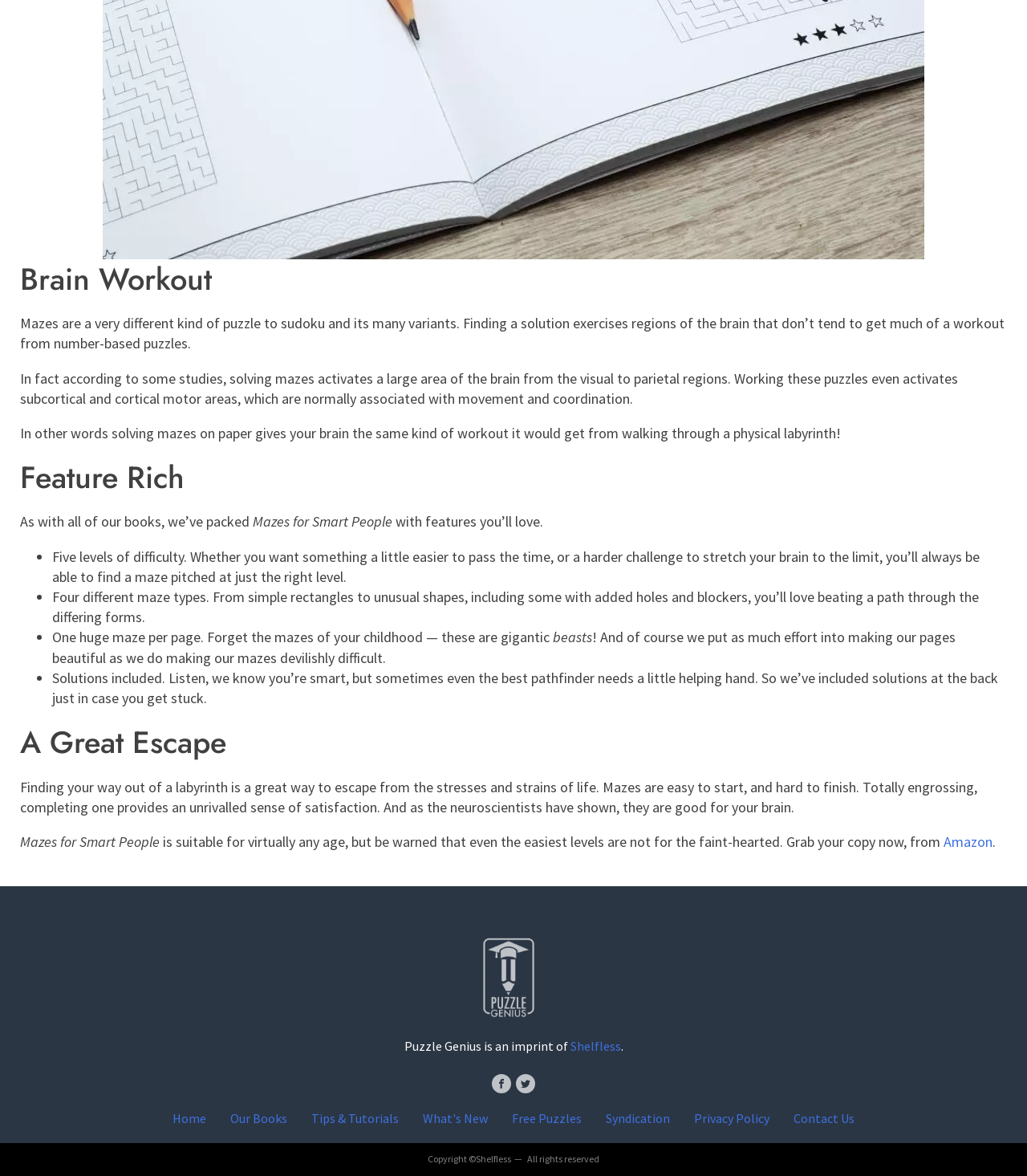Can you find the bounding box coordinates for the UI element given this description: "Amazon"? Provide the coordinates as four float numbers between 0 and 1: [left, top, right, bottom].

[0.919, 0.708, 0.966, 0.723]